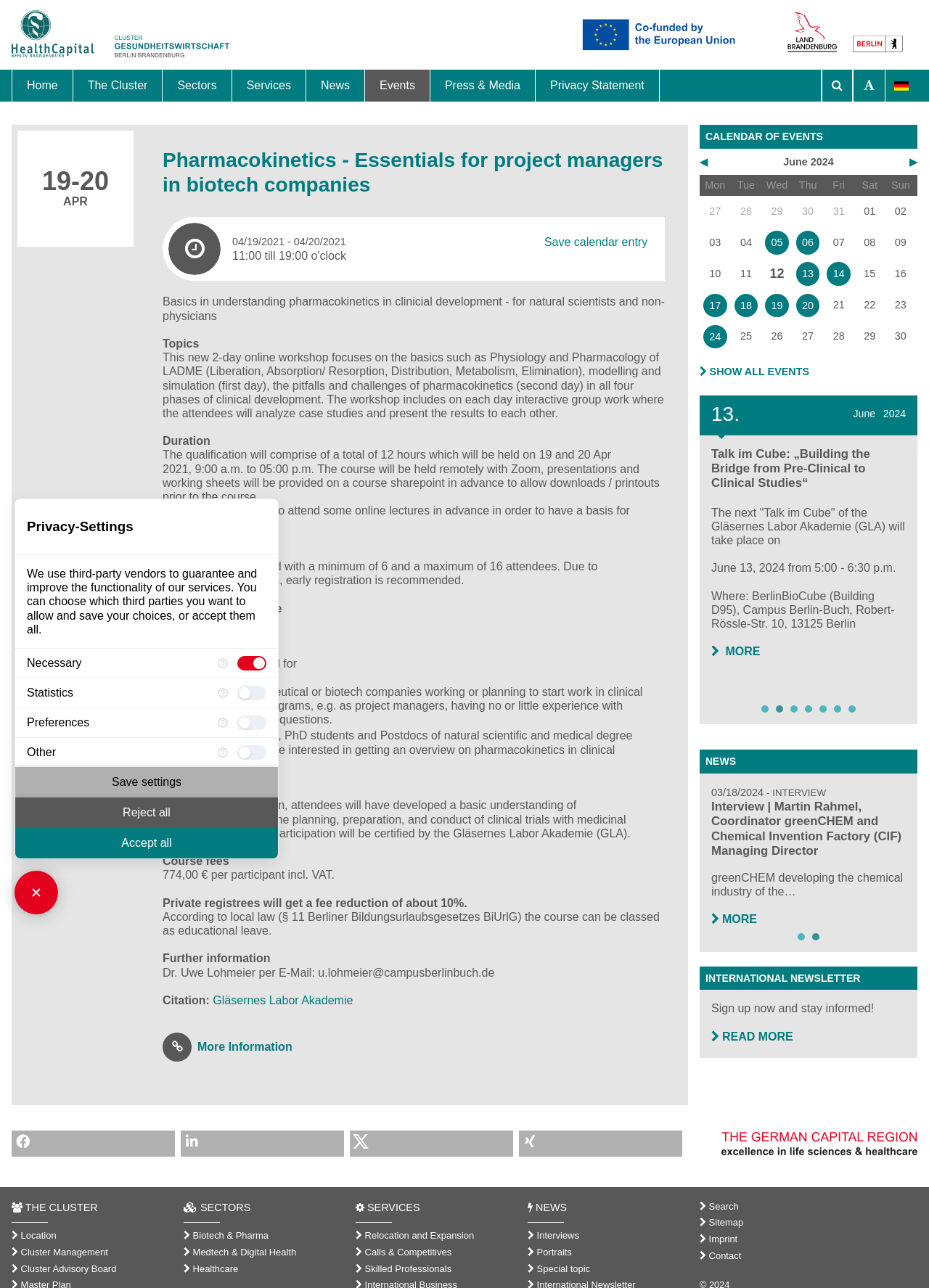Identify the bounding box coordinates of the region that needs to be clicked to carry out this instruction: "Click the 'Logo Cluster Gesundheitswirtschaft Berlin-Brandenburg' link". Provide these coordinates as four float numbers ranging from 0 to 1, i.e., [left, top, right, bottom].

[0.012, 0.045, 0.247, 0.055]